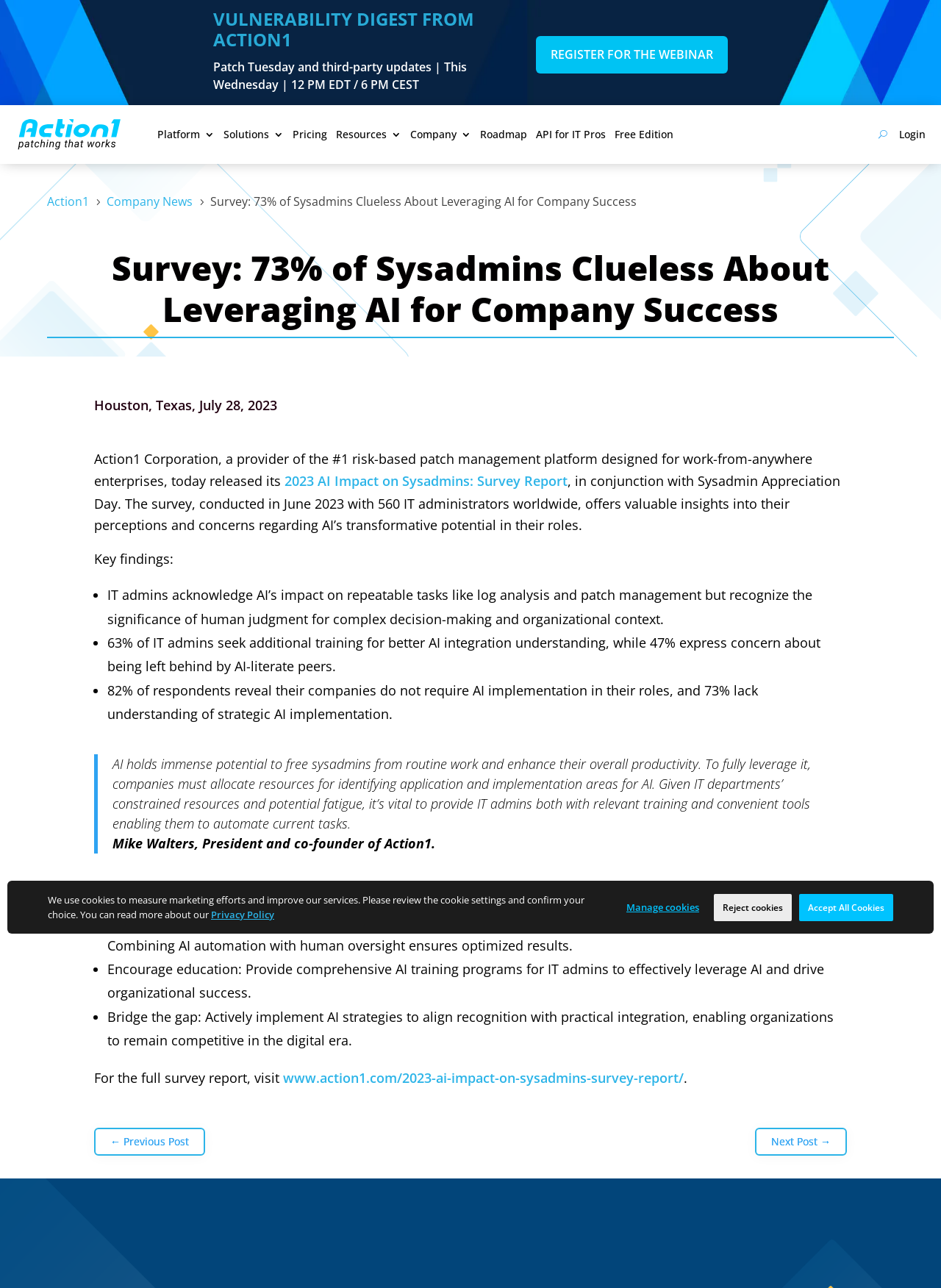What is the topic of the survey report mentioned in the webpage?
Please give a detailed and elaborate answer to the question based on the image.

I found the topic of the survey report mentioned in the webpage as 'AI Impact on Sysadmins' through the link '2023 AI Impact on Sysadmins: Survey Report'.